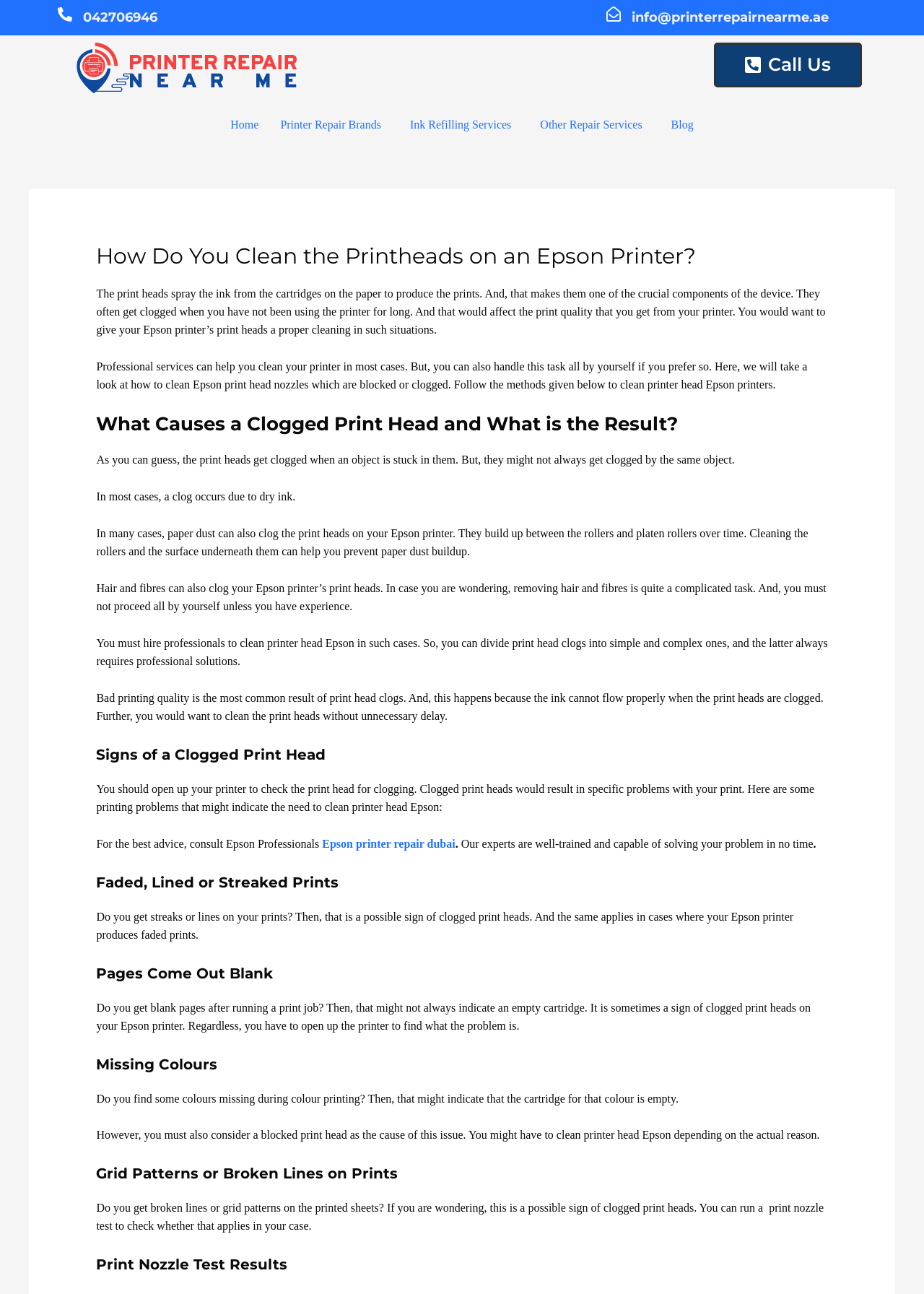Identify and provide the main heading of the webpage.

How Do You Clean the Printheads on an Epson Printer?